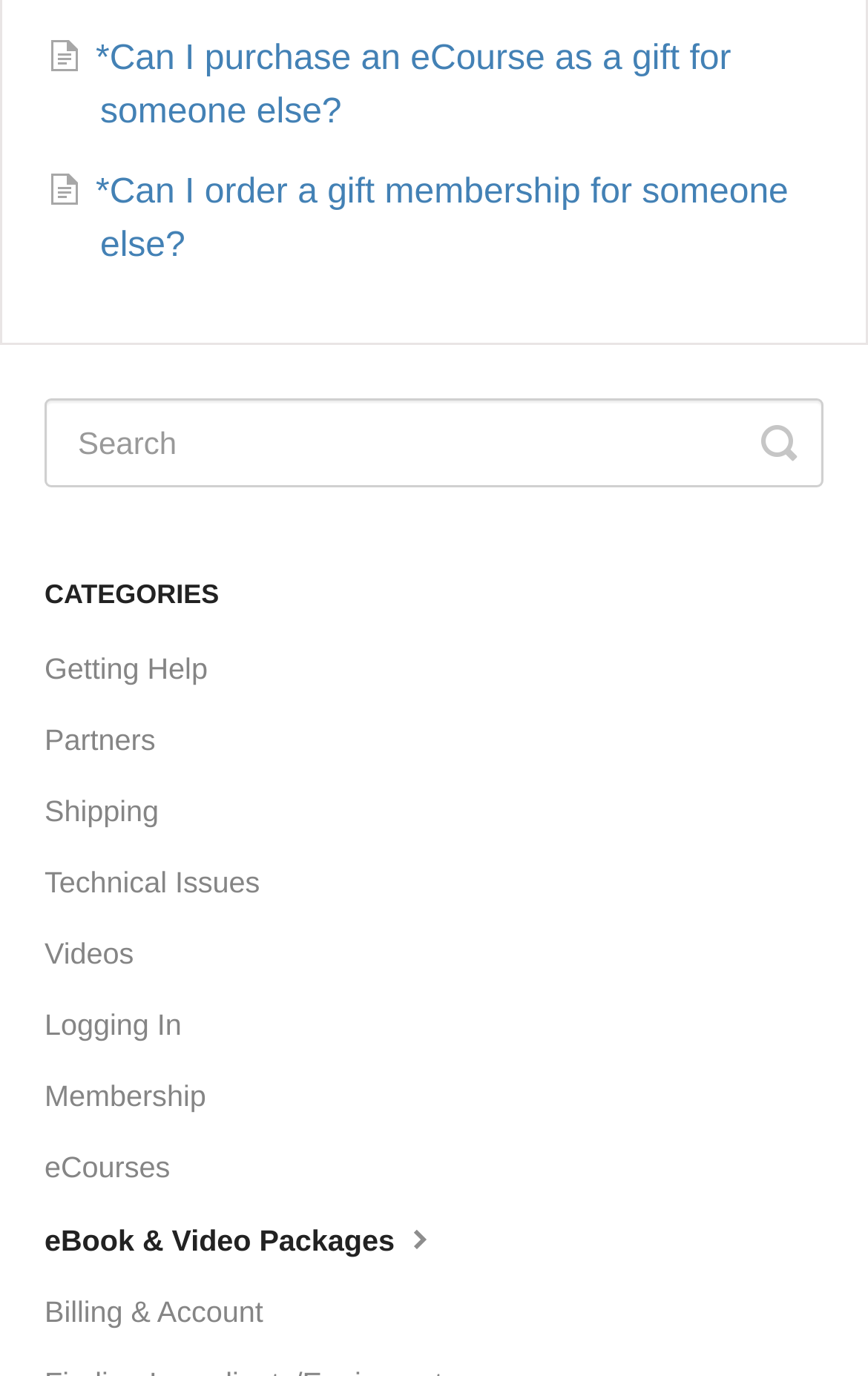Show me the bounding box coordinates of the clickable region to achieve the task as per the instruction: "Search for something".

[0.051, 0.29, 0.949, 0.355]